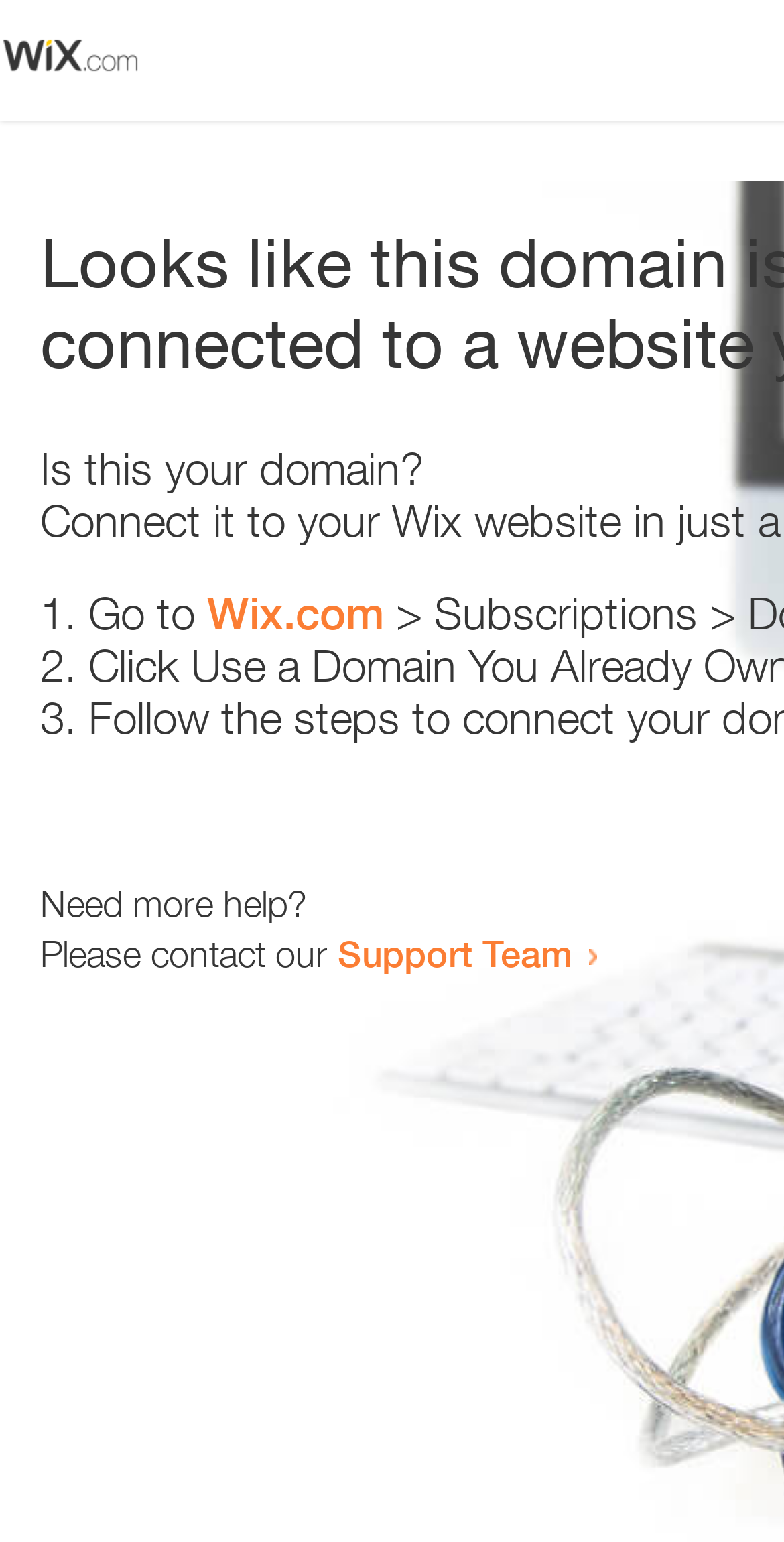What is the main issue on this webpage?
Please answer the question with a detailed and comprehensive explanation.

The main issue on this webpage is an error, which is indicated by the presence of an image at the top of the page and the text 'Is this your domain?' below it, suggesting that there is a problem with the domain.